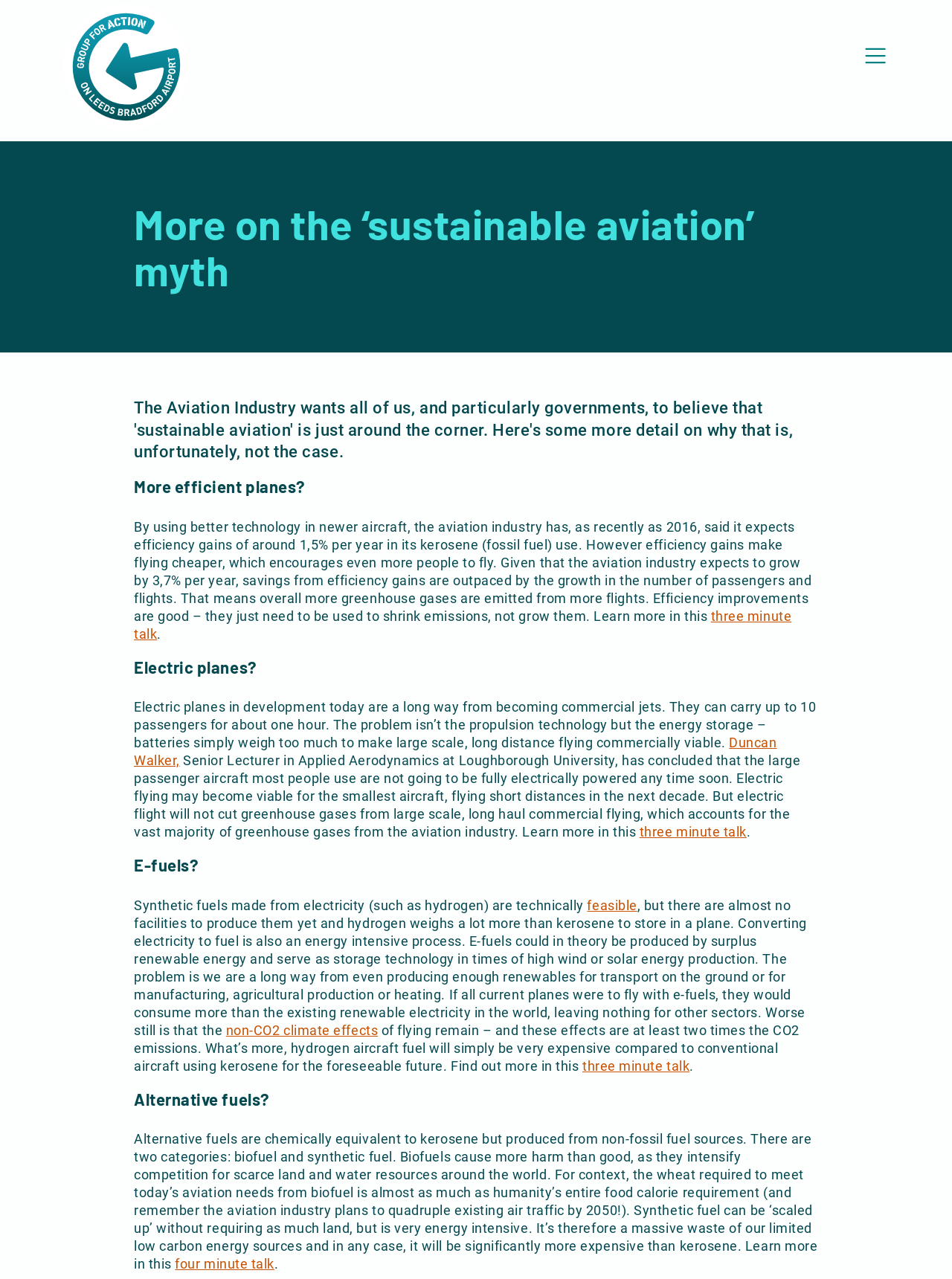Determine the bounding box for the UI element as described: "alt="Galba"". The coordinates should be represented as four float numbers between 0 and 1, formatted as [left, top, right, bottom].

[0.066, 0.003, 0.199, 0.102]